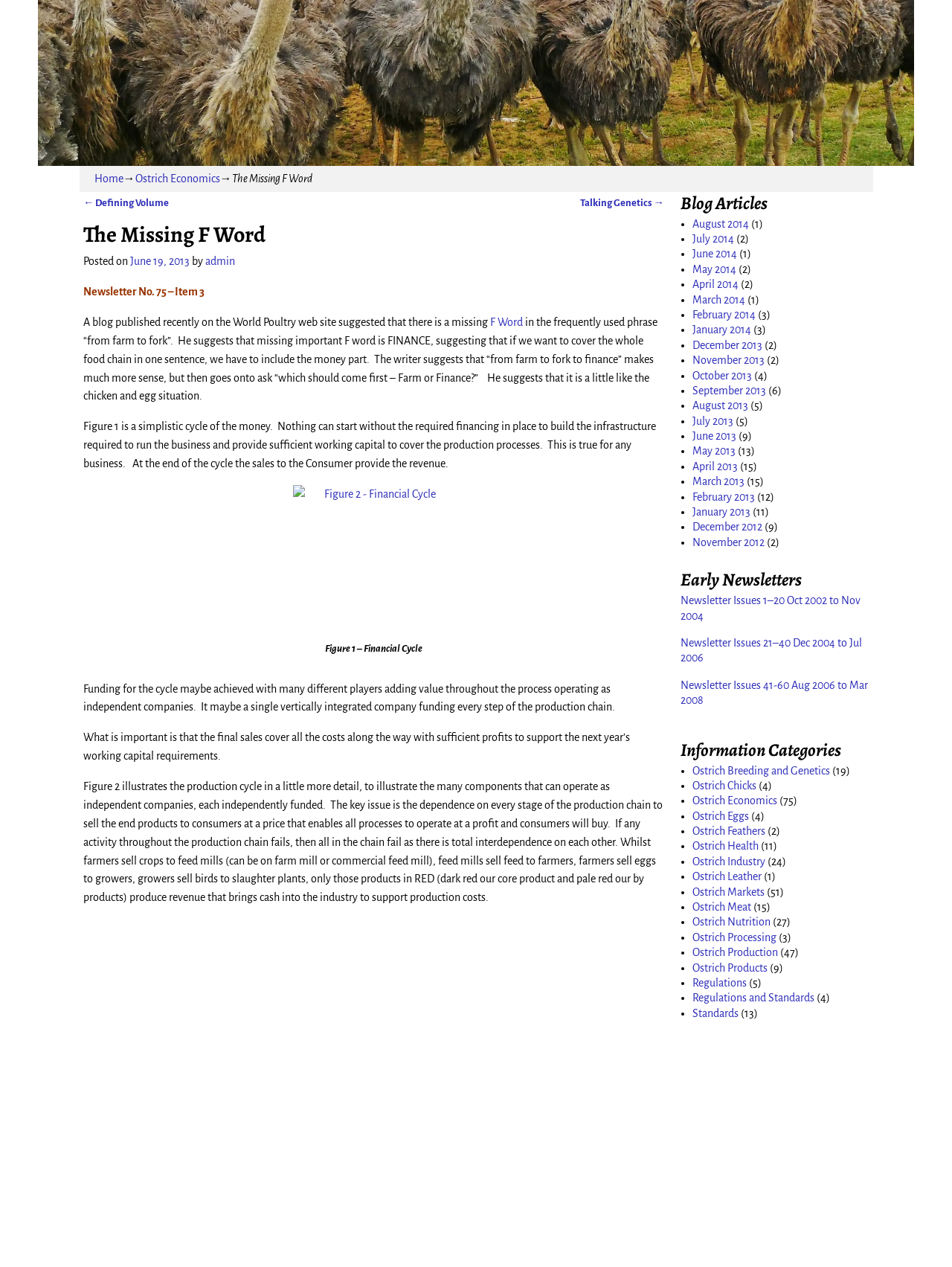Using the webpage screenshot, locate the HTML element that fits the following description and provide its bounding box: "Site Map".

None